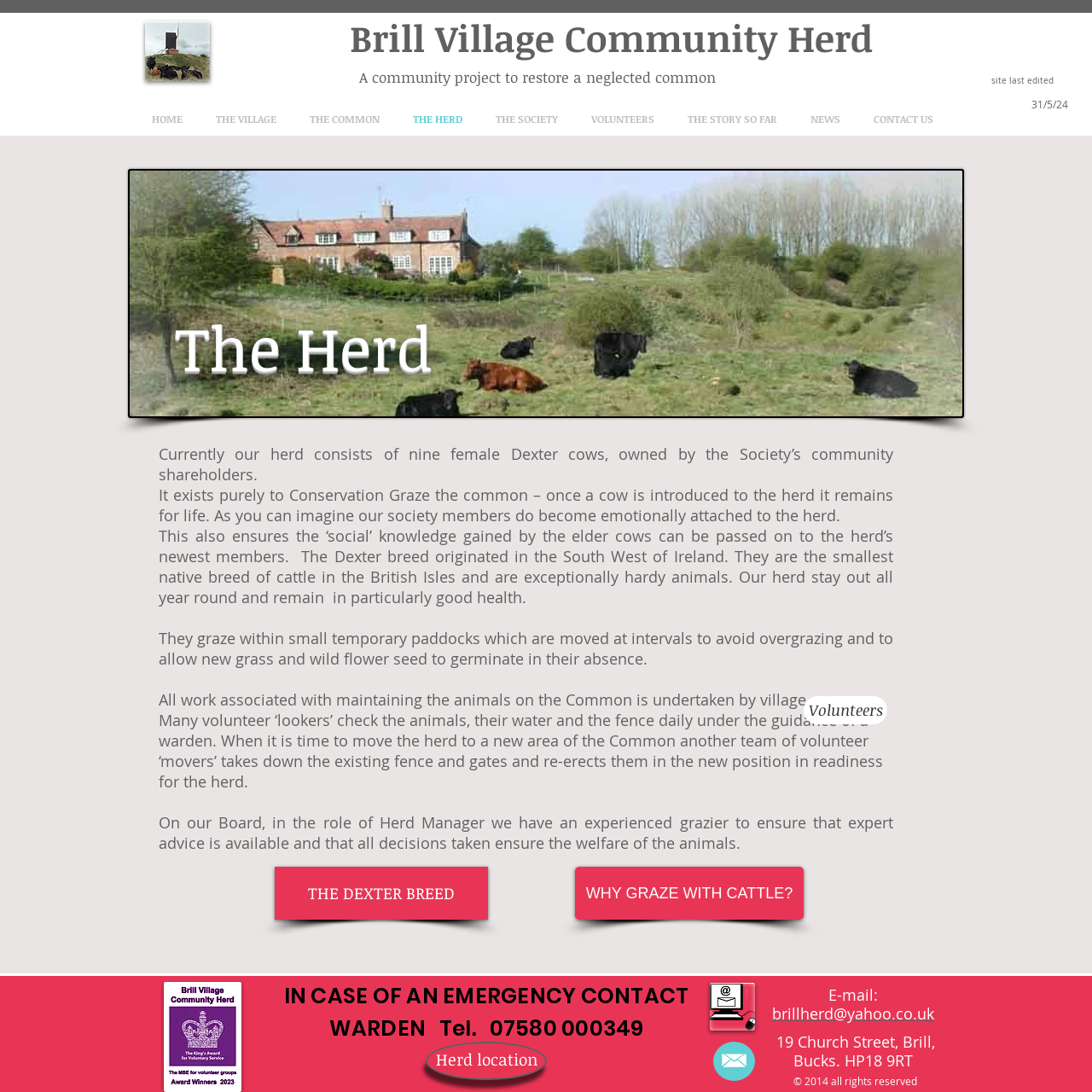Identify the coordinates of the bounding box for the element described below: "THE STORY SO FAR". Return the coordinates as four float numbers between 0 and 1: [left, top, right, bottom].

[0.614, 0.093, 0.727, 0.125]